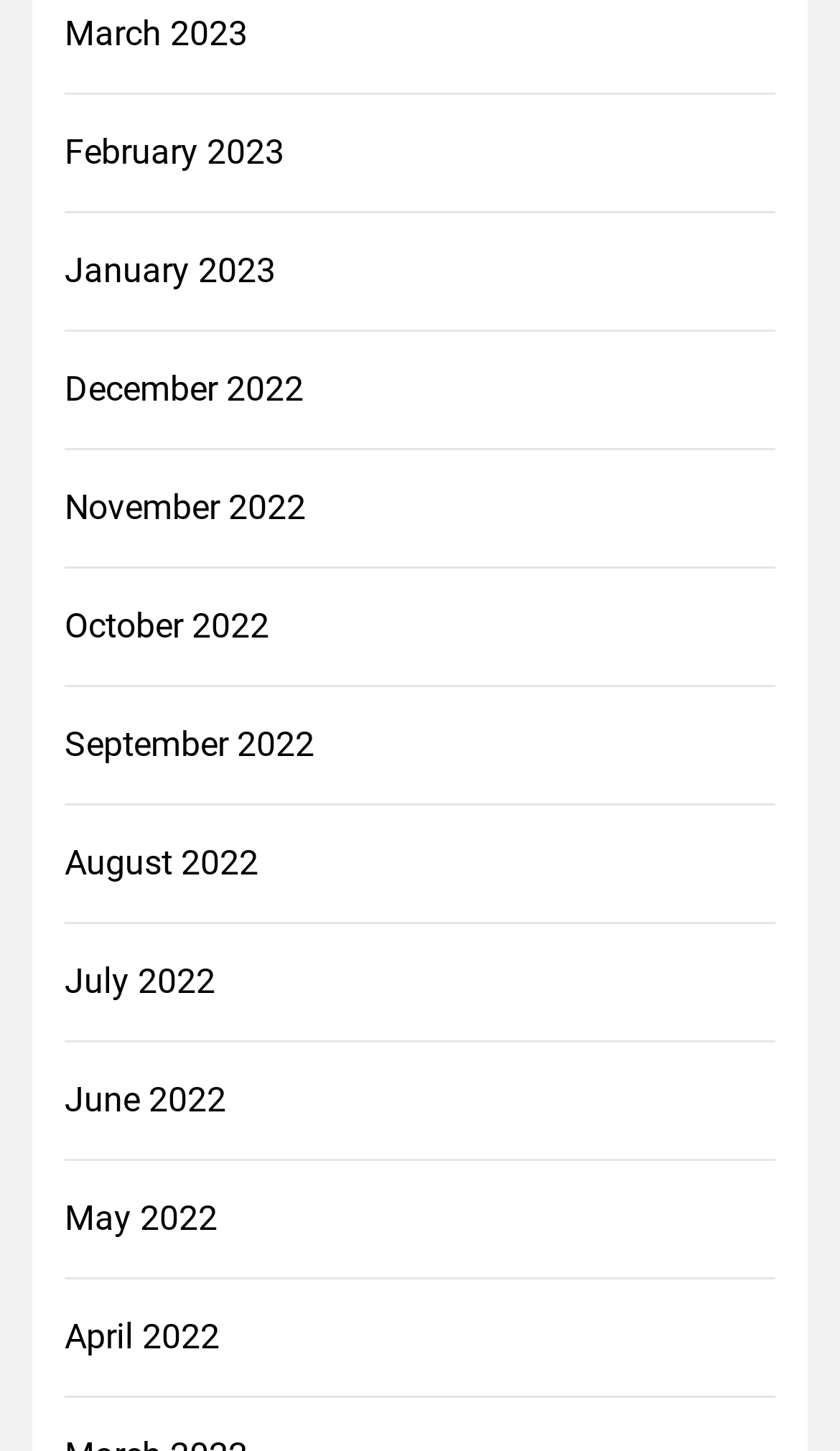Please locate the bounding box coordinates of the element that needs to be clicked to achieve the following instruction: "go to February 2023". The coordinates should be four float numbers between 0 and 1, i.e., [left, top, right, bottom].

[0.077, 0.088, 0.356, 0.124]